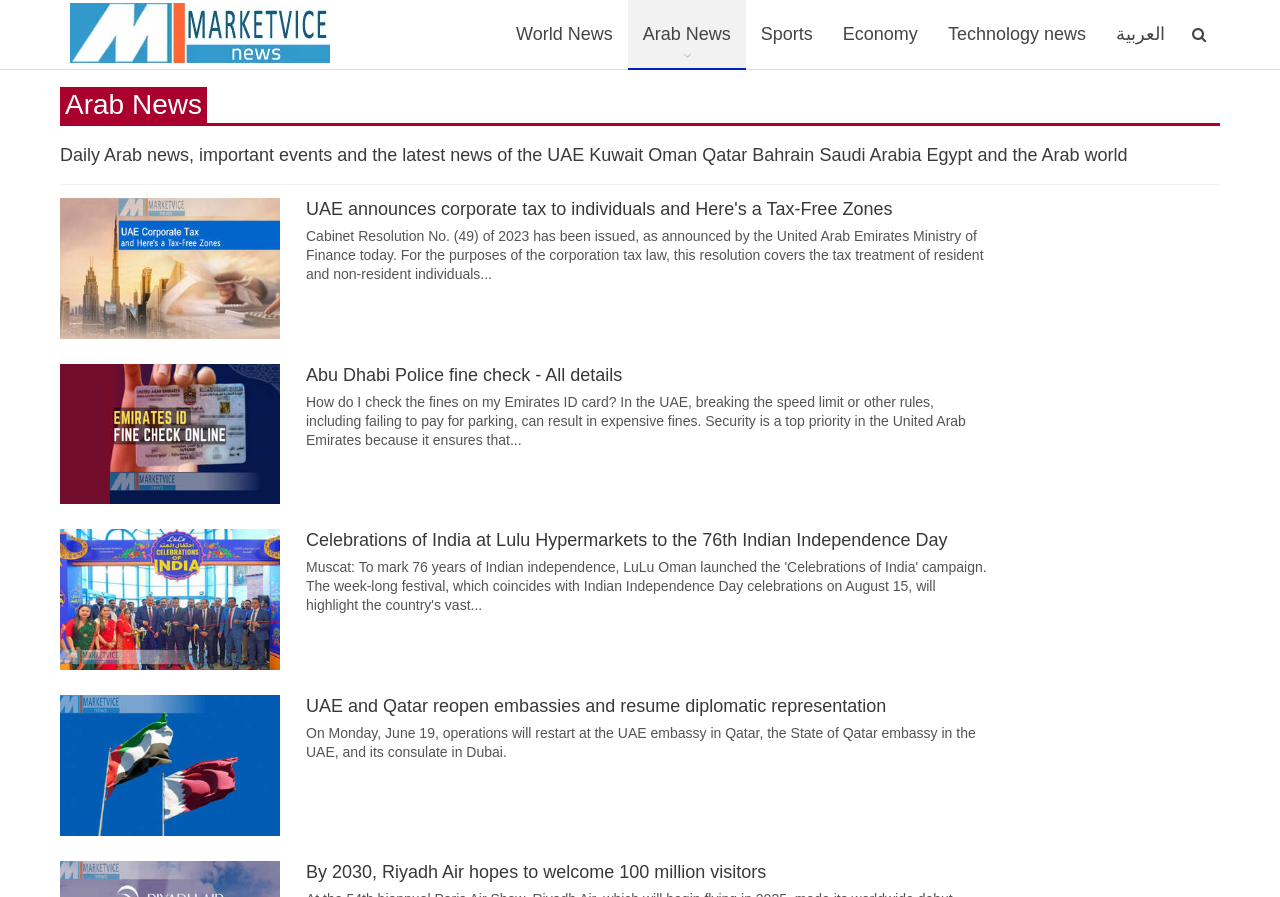Based on the provided description, "Economy", find the bounding box of the corresponding UI element in the screenshot.

[0.647, 0.0, 0.729, 0.077]